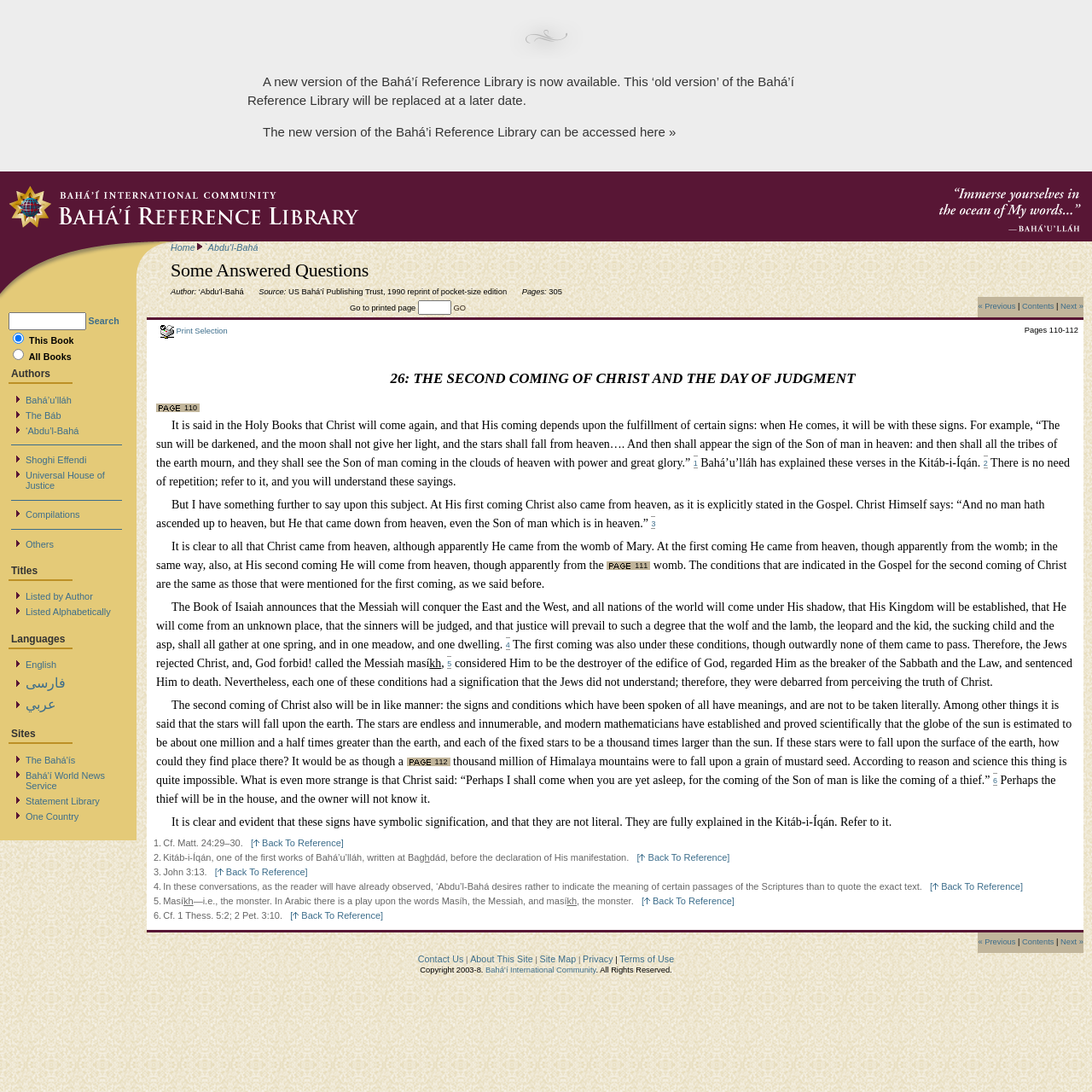Please identify the bounding box coordinates of the element's region that I should click in order to complete the following instruction: "View the 'FINAL VERDICT' section". The bounding box coordinates consist of four float numbers between 0 and 1, i.e., [left, top, right, bottom].

None